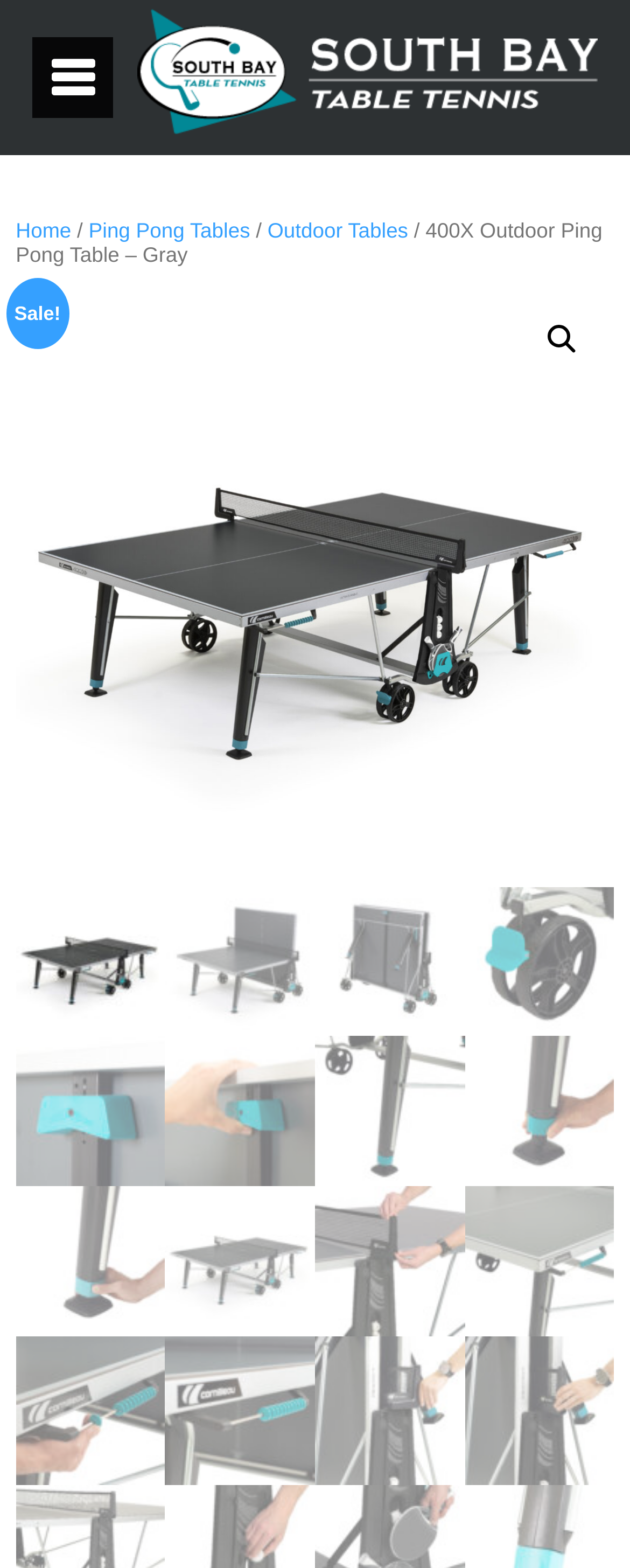Answer the following in one word or a short phrase: 
How many navigation links are in the breadcrumb?

4